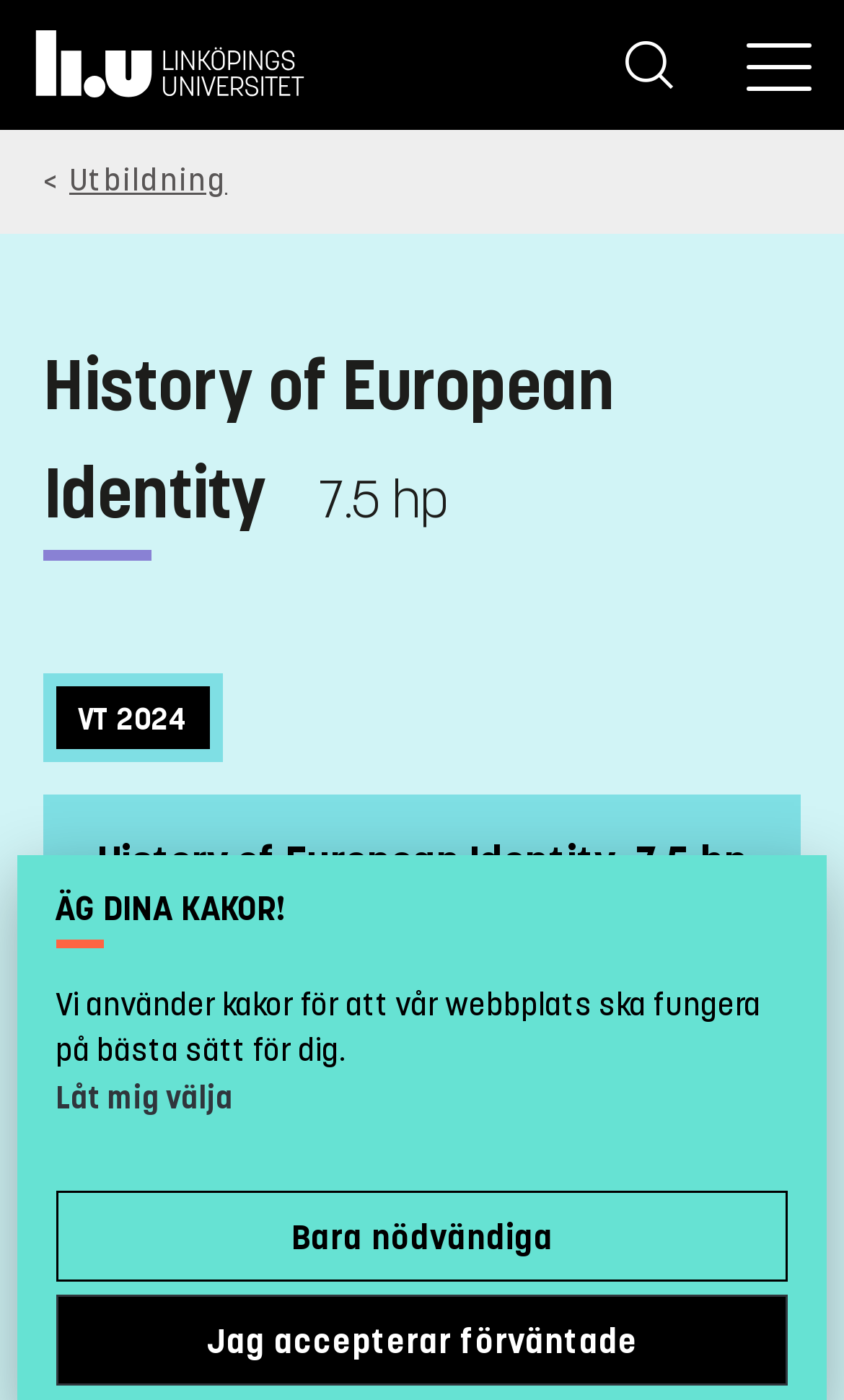Can you find the bounding box coordinates for the UI element given this description: "Låt mig välja"? Provide the coordinates as four float numbers between 0 and 1: [left, top, right, bottom].

[0.066, 0.77, 0.276, 0.798]